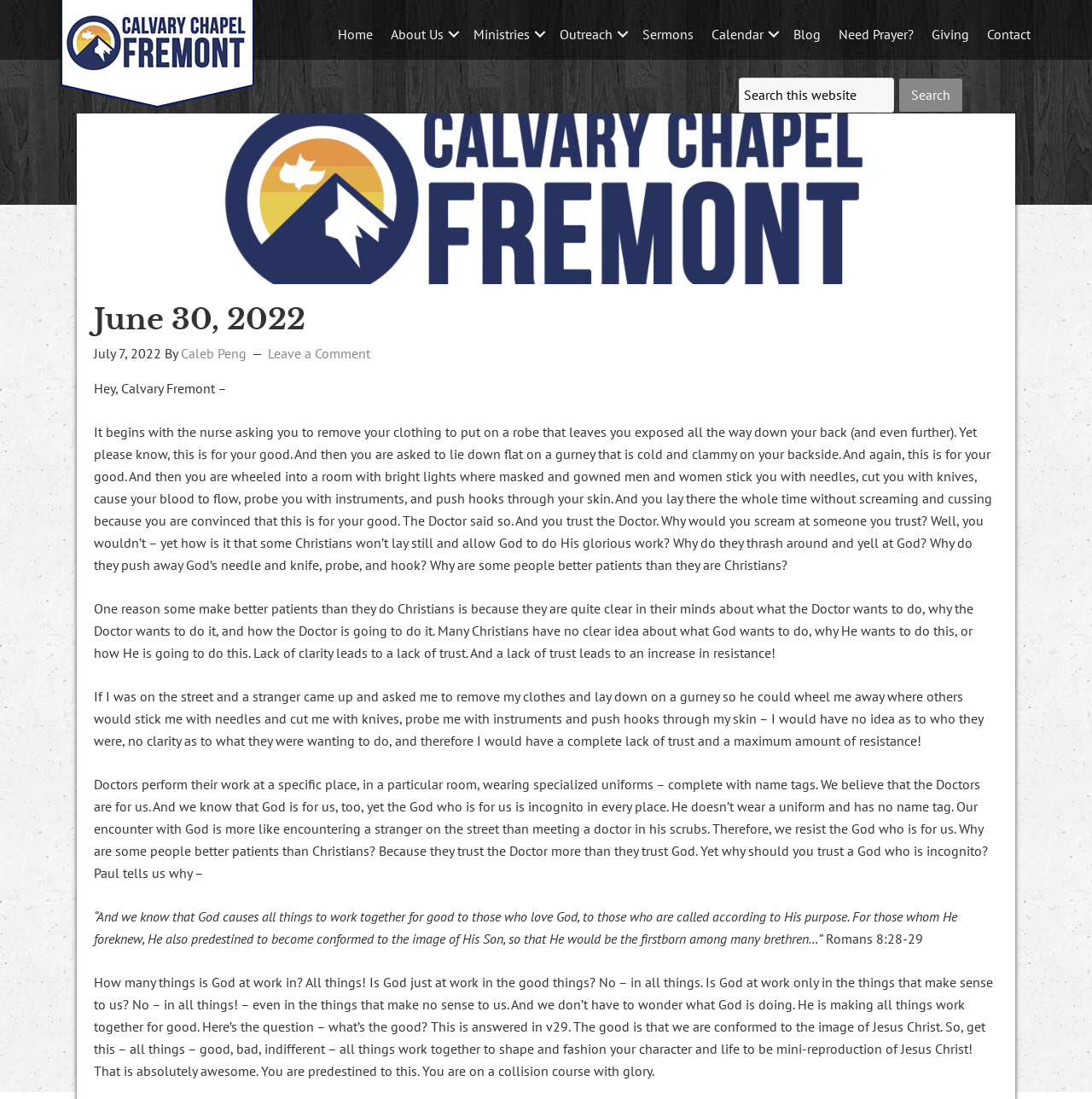Please find the main title text of this webpage.

June 30, 2022